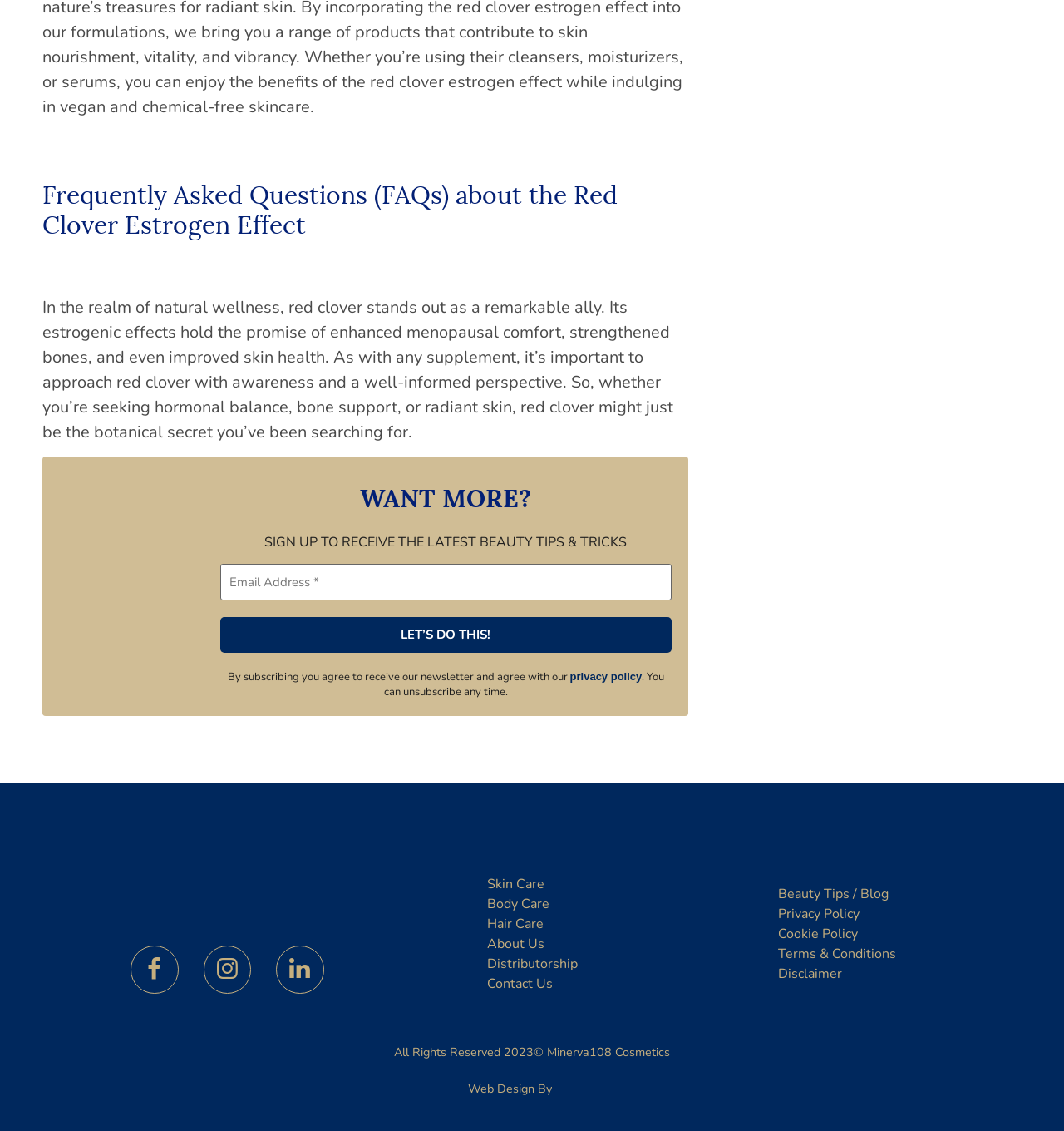Identify the bounding box coordinates of the part that should be clicked to carry out this instruction: "Enter email address".

[0.207, 0.498, 0.632, 0.531]